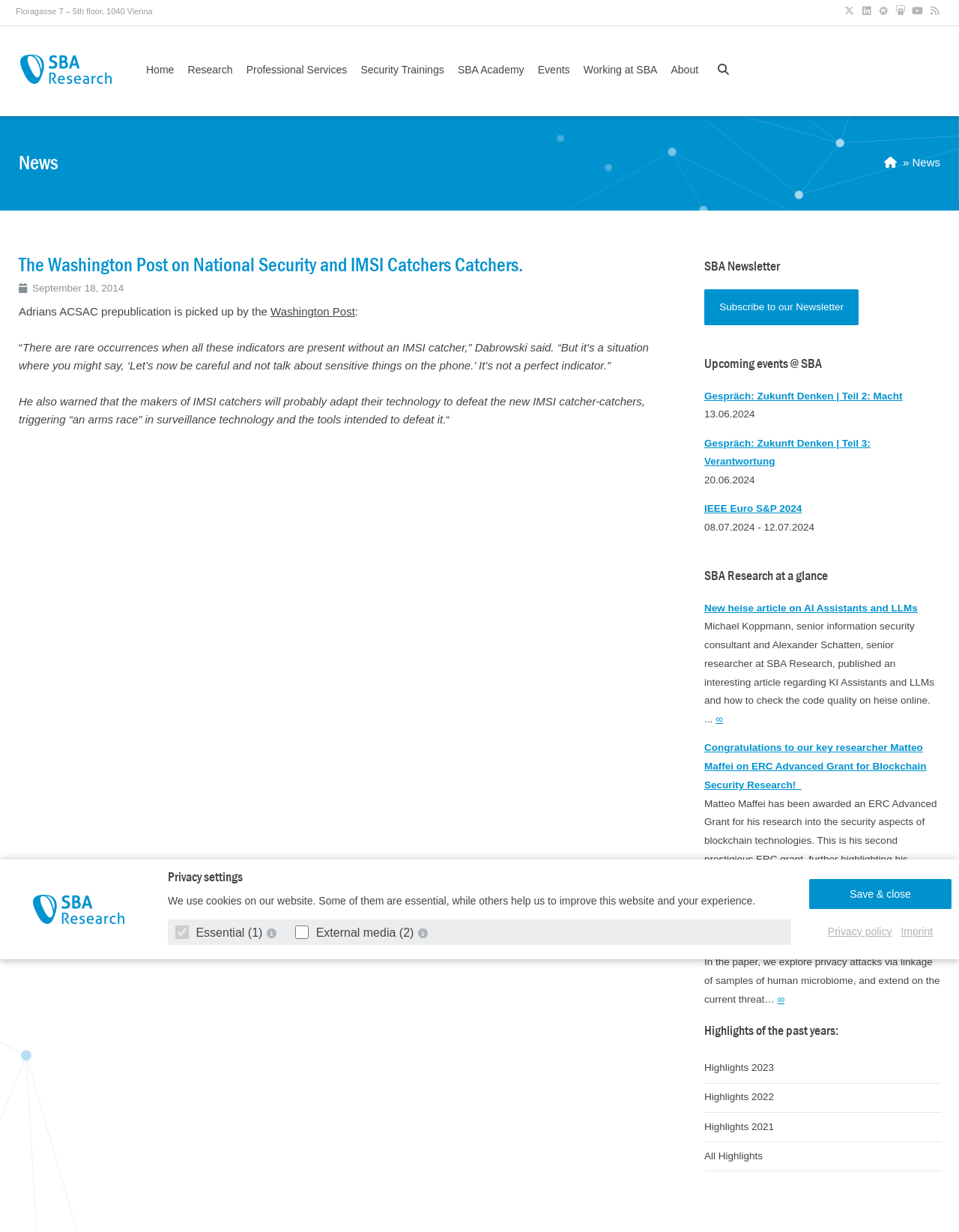Determine the bounding box coordinates of the section I need to click to execute the following instruction: "Go to Home page". Provide the coordinates as four float numbers between 0 and 1, i.e., [left, top, right, bottom].

[0.152, 0.052, 0.187, 0.061]